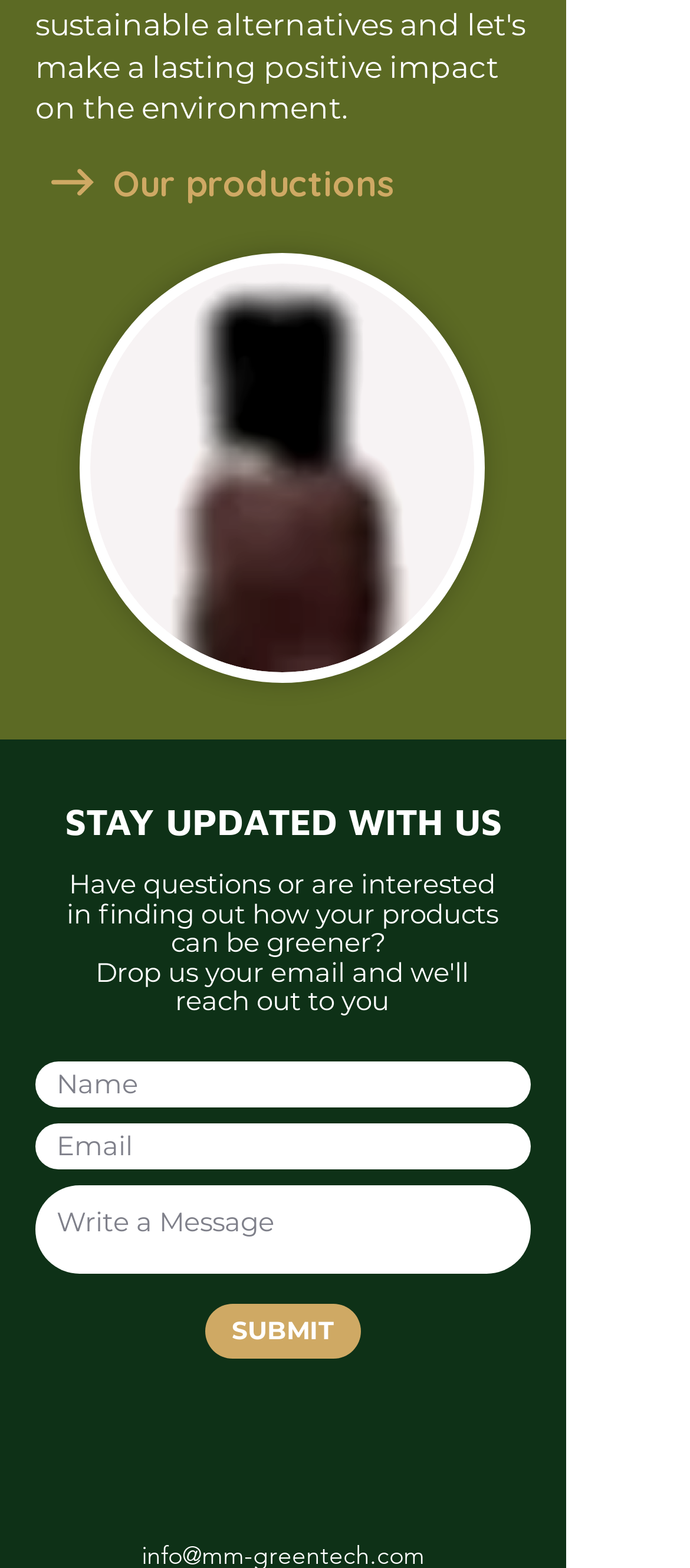Determine the bounding box of the UI component based on this description: "SUBMIT". The bounding box coordinates should be four float values between 0 and 1, i.e., [left, top, right, bottom].

[0.297, 0.832, 0.523, 0.867]